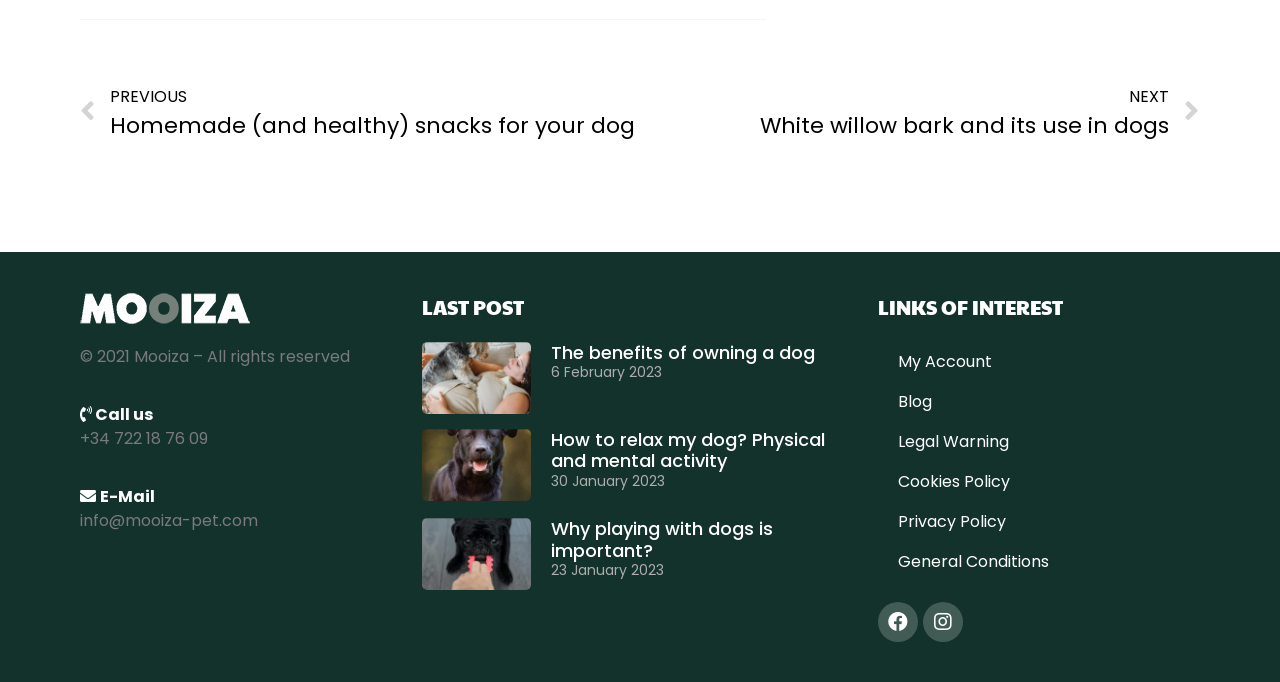Specify the bounding box coordinates for the region that must be clicked to perform the given instruction: "View the benefits of owning a dog".

[0.43, 0.498, 0.637, 0.535]